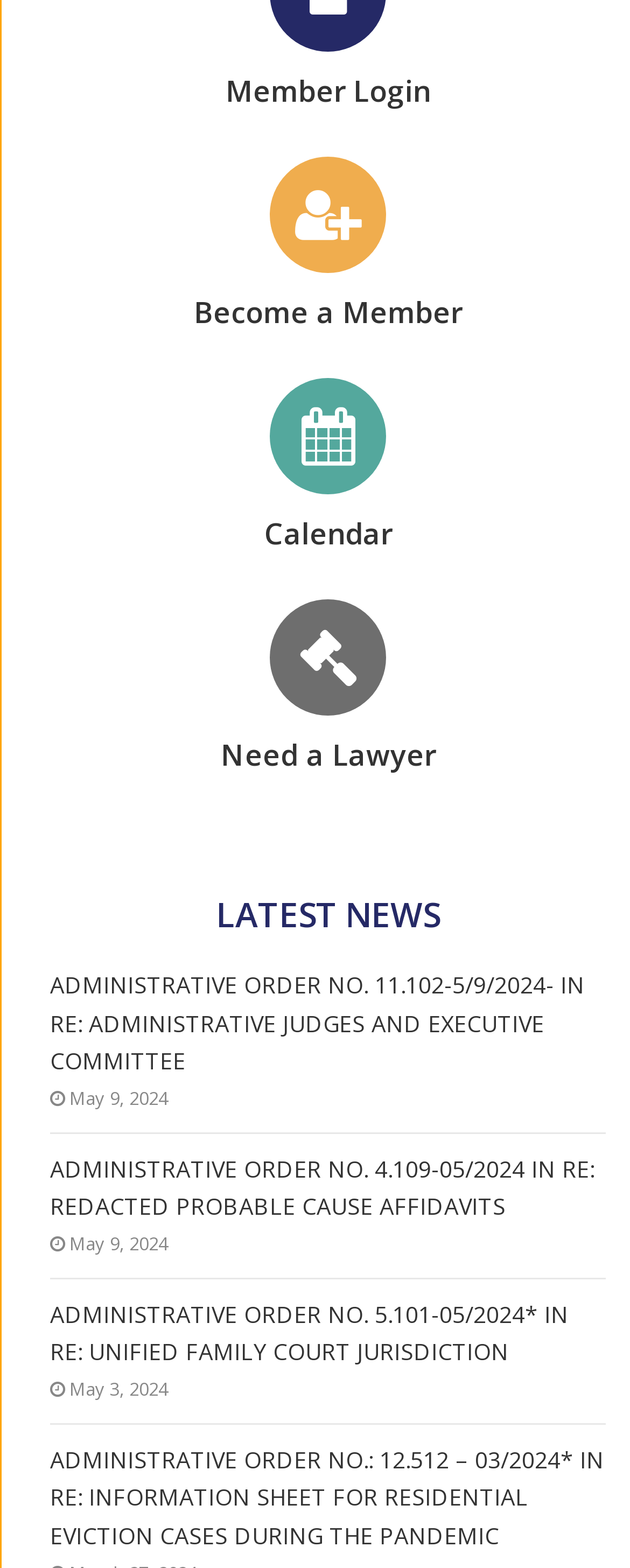Please identify the bounding box coordinates of the region to click in order to complete the given instruction: "Login as a Member". The coordinates should be four float numbers between 0 and 1, i.e., [left, top, right, bottom].

[0.079, 0.049, 0.962, 0.069]